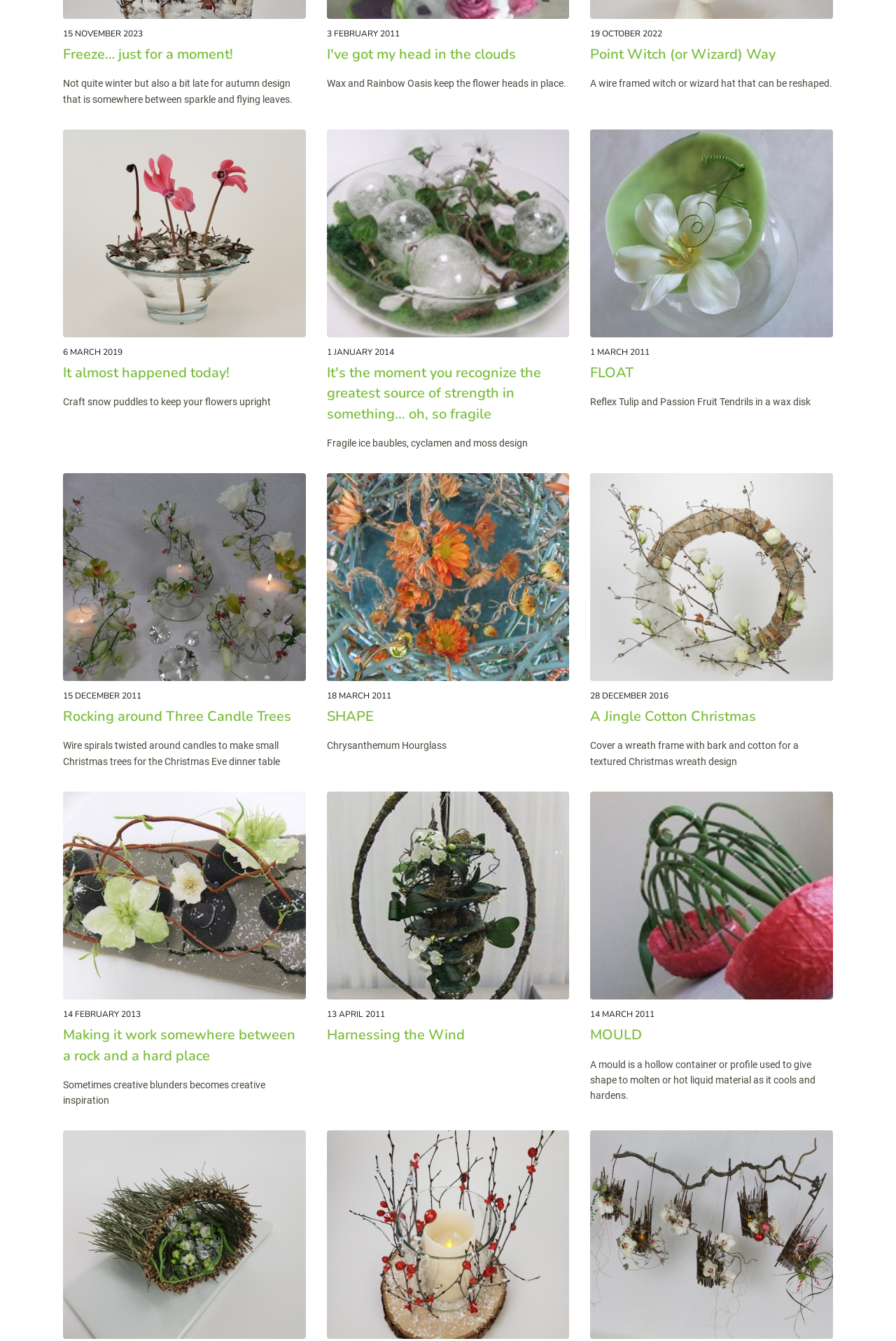Indicate the bounding box coordinates of the clickable region to achieve the following instruction: "learn more about cardboard boxes."

None